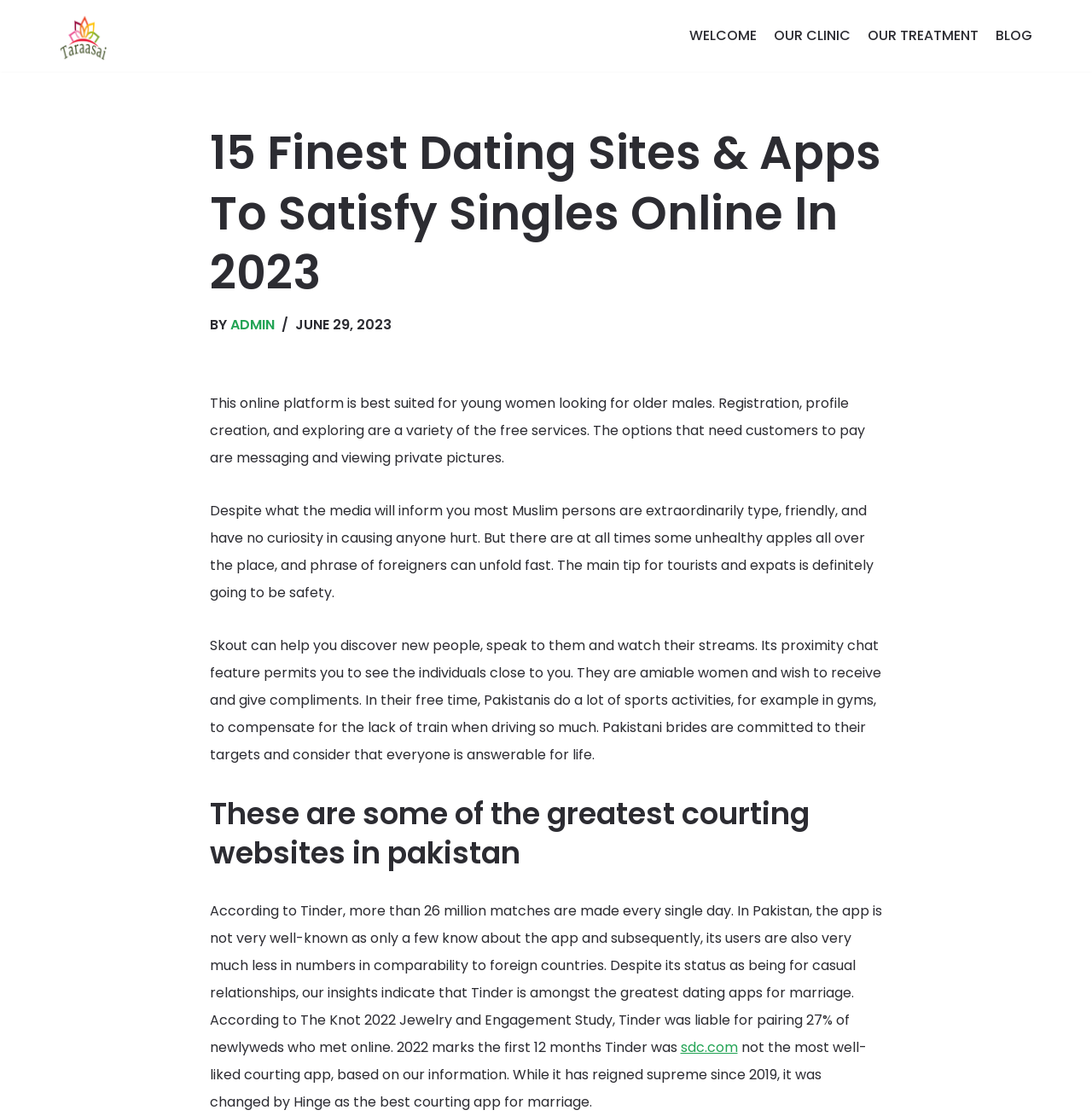Explain the contents of the webpage comprehensively.

The webpage is about the 15 finest dating sites and apps to meet singles online in 2023. At the top, there is a link to skip to the content and a link to the website's name, Taarasai. Below that, there is a primary navigation menu with links to different sections of the website, including WELCOME, OUR CLINIC, OUR TREATMENT, and BLOG.

The main content of the webpage is divided into sections, each with a heading and descriptive text. The first section has a heading that matches the title of the webpage and is followed by a brief description of the online platform, mentioning its features and target audience. Below that, there are three paragraphs of text discussing various topics, including Muslim persons, safety tips for tourists and expats, and Pakistani brides.

Further down, there is a heading that reads "These are some of the greatest dating websites in pakistan" followed by a paragraph of text discussing Tinder, its popularity, and its success in pairing couples for marriage. At the bottom of the page, there is a link to a website, sdc.com, and a continuation of the text discussing dating apps.

Throughout the webpage, there are no images, but there are several links and headings that break up the text and provide a clear structure to the content.